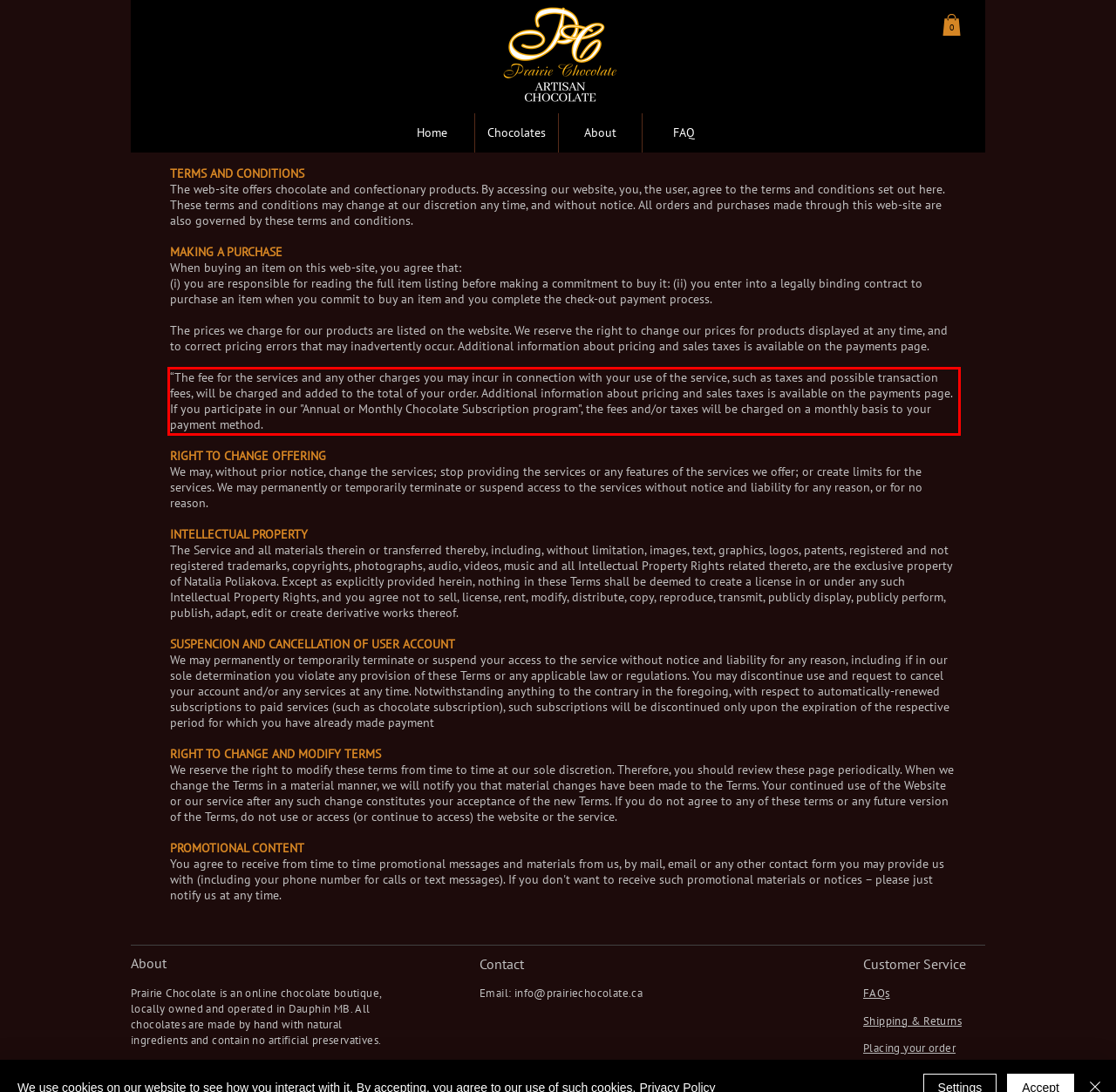Analyze the screenshot of the webpage that features a red bounding box and recognize the text content enclosed within this red bounding box.

“The fee for the services and any other charges you may incur in connection with your use of the service, such as taxes and possible transaction fees, will be charged and added to the total of your order. Additional information about pricing and sales taxes is available on the payments page. If you participate in our "Annual or Monthly Chocolate Subscription program", the fees and/or taxes will be charged on a monthly basis to your payment method.